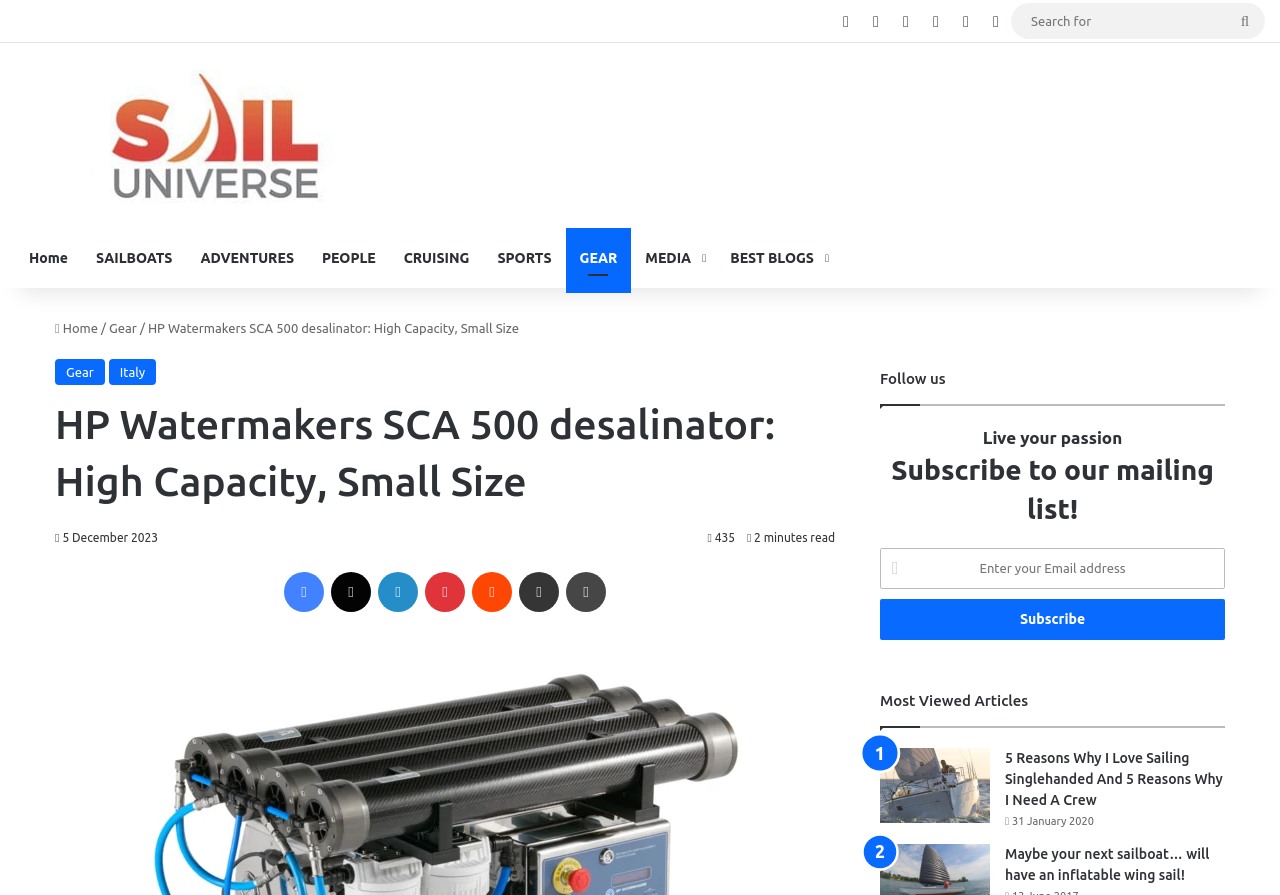Show the bounding box coordinates for the HTML element as described: "BEST BLOGS".

[0.56, 0.255, 0.655, 0.322]